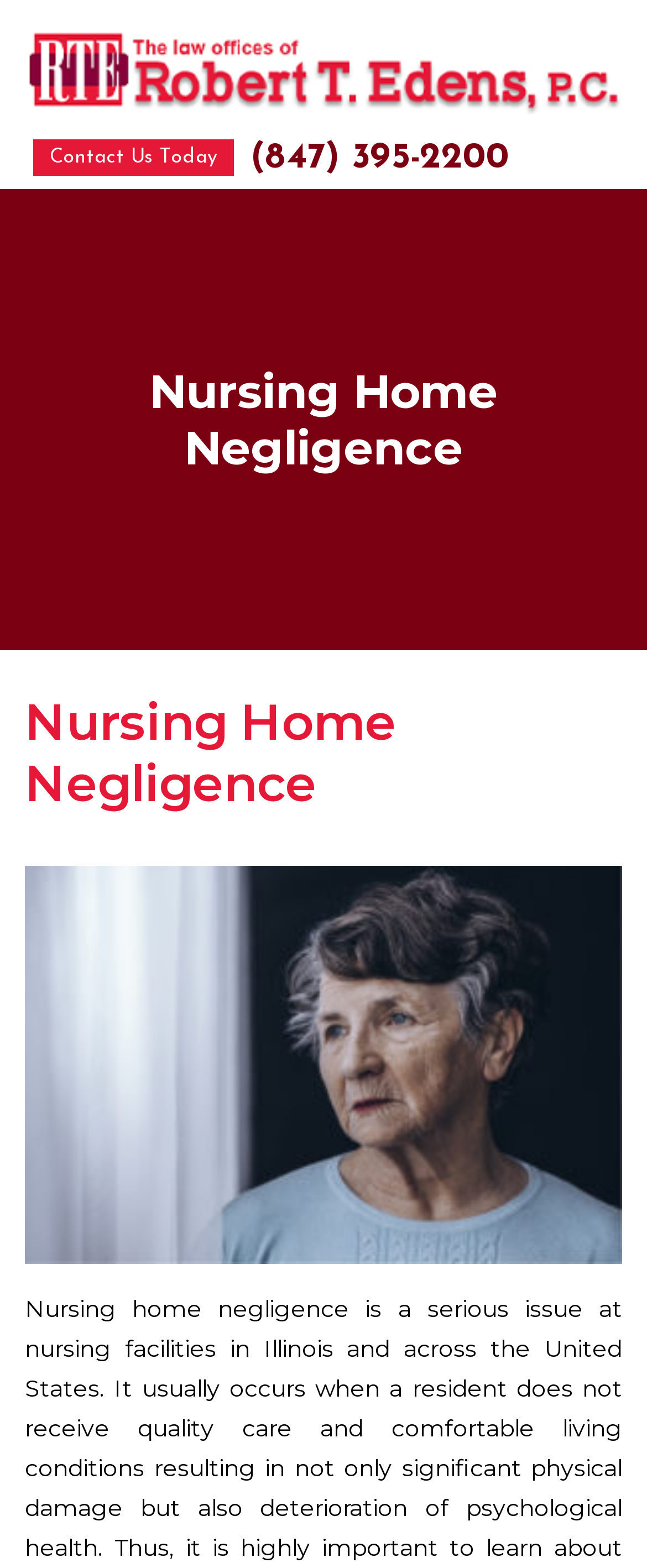Detail the various sections and features present on the webpage.

The webpage appears to be a law firm's website, specifically focused on nursing home negligence cases. At the top left of the page, there is a logo, which is also a link. Next to the logo, there are two links: "Contact Us Today" and a phone number "(847) 395-2200". 

Below the logo and links, there are two headings with the same text "Nursing Home Negligence", which suggests that this is the main topic of the webpage. 

Further down, there is a large image that takes up most of the width of the page, with a description "Nursing Home Negligence Attorney". This image is likely a prominent visual element on the page, drawing attention to the law firm's services.